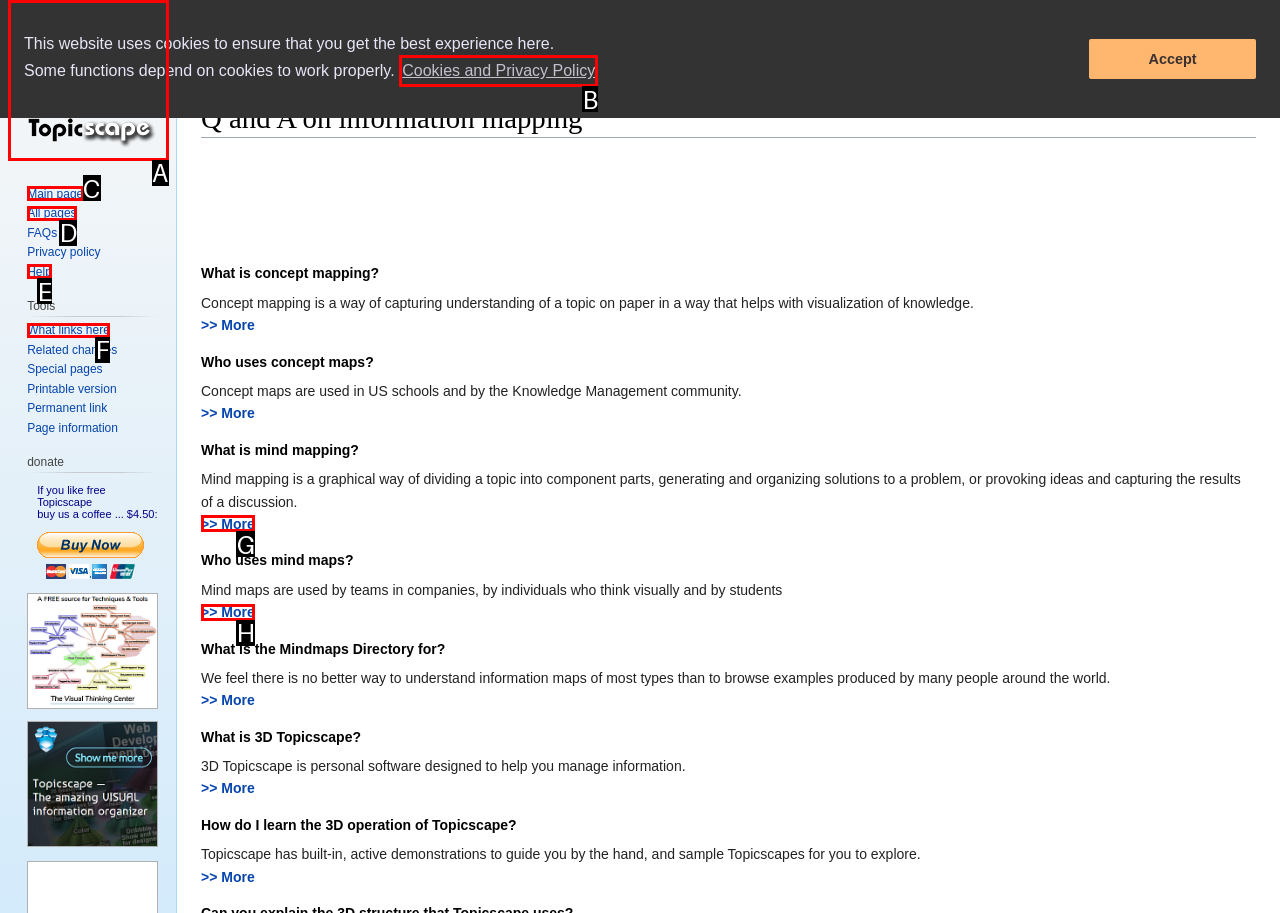Identify the correct lettered option to click in order to perform this task: Learn more about cookies. Respond with the letter.

B